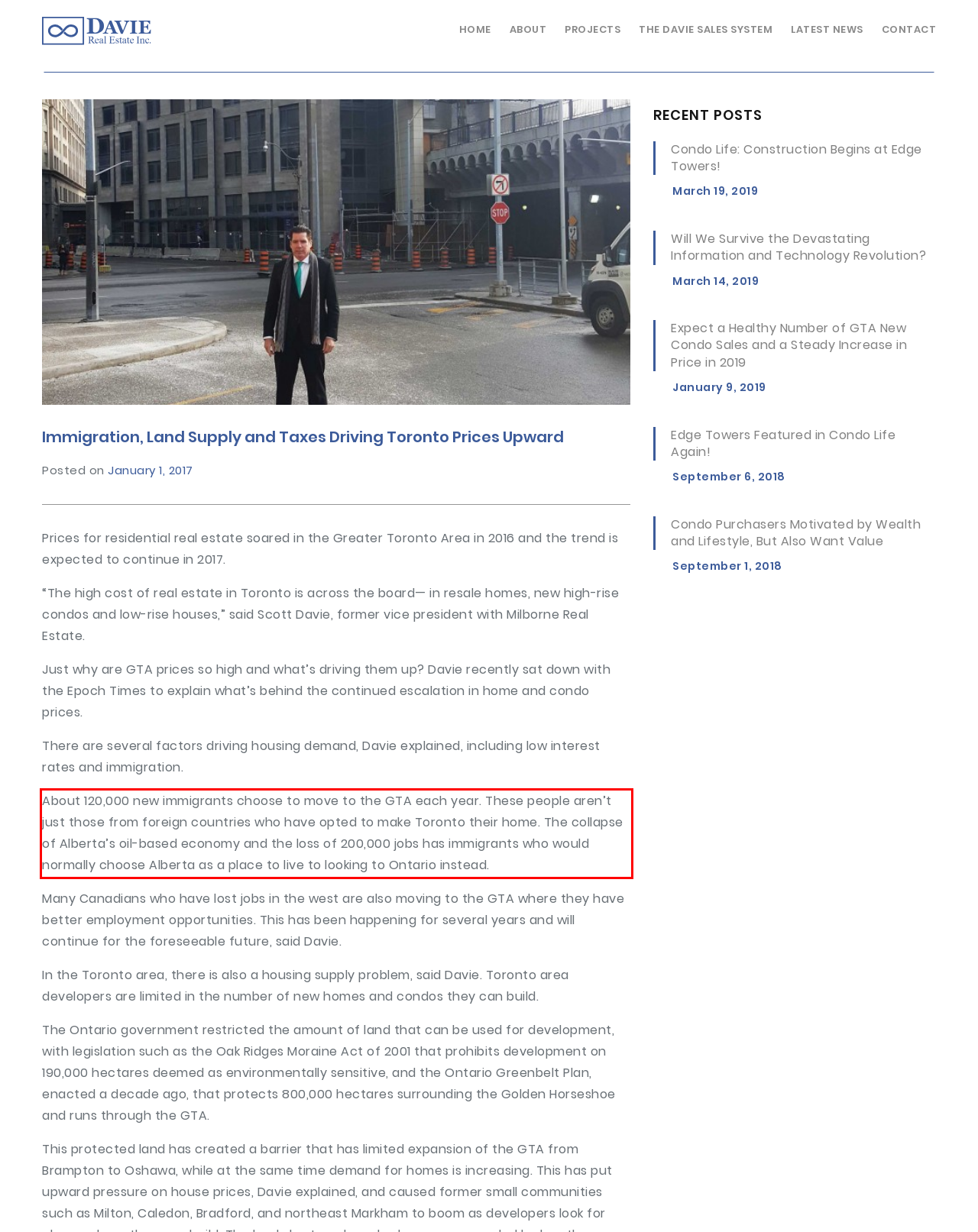Using OCR, extract the text content found within the red bounding box in the given webpage screenshot.

About 120,000 new immigrants choose to move to the GTA each year. These people aren’t just those from foreign countries who have opted to make Toronto their home. The collapse of Alberta’s oil-based economy and the loss of 200,000 jobs has immigrants who would normally choose Alberta as a place to live to looking to Ontario instead.